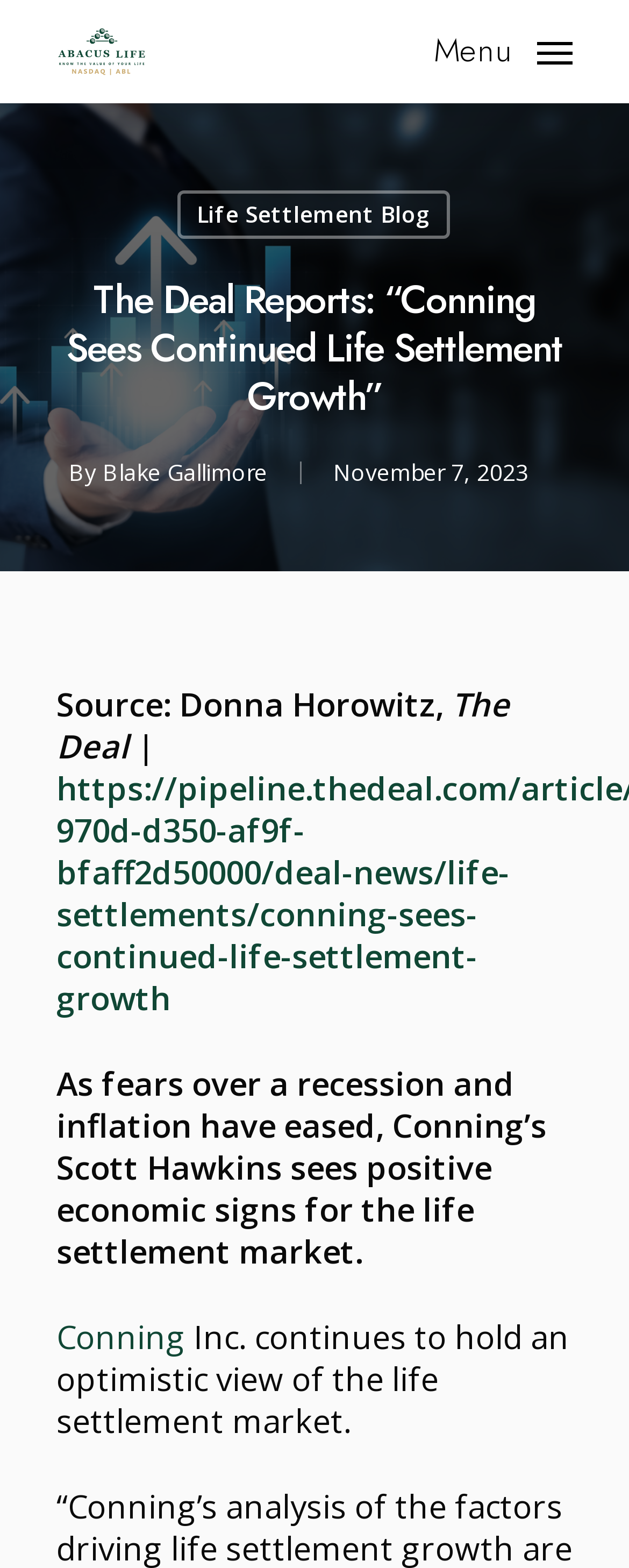What is the topic of the article?
Answer briefly with a single word or phrase based on the image.

Life settlement market